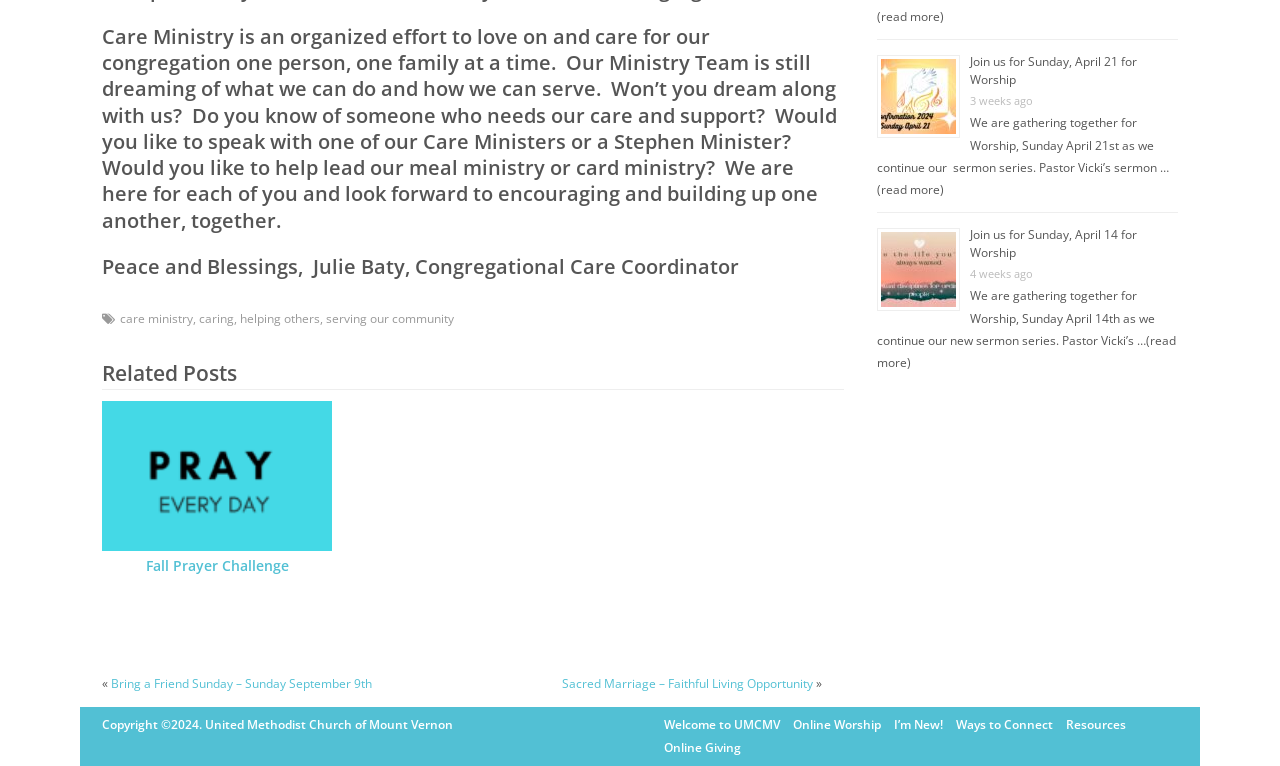Determine the bounding box coordinates for the element that should be clicked to follow this instruction: "Click on 'Care Ministry' to learn more". The coordinates should be given as four float numbers between 0 and 1, in the format [left, top, right, bottom].

[0.094, 0.404, 0.151, 0.426]